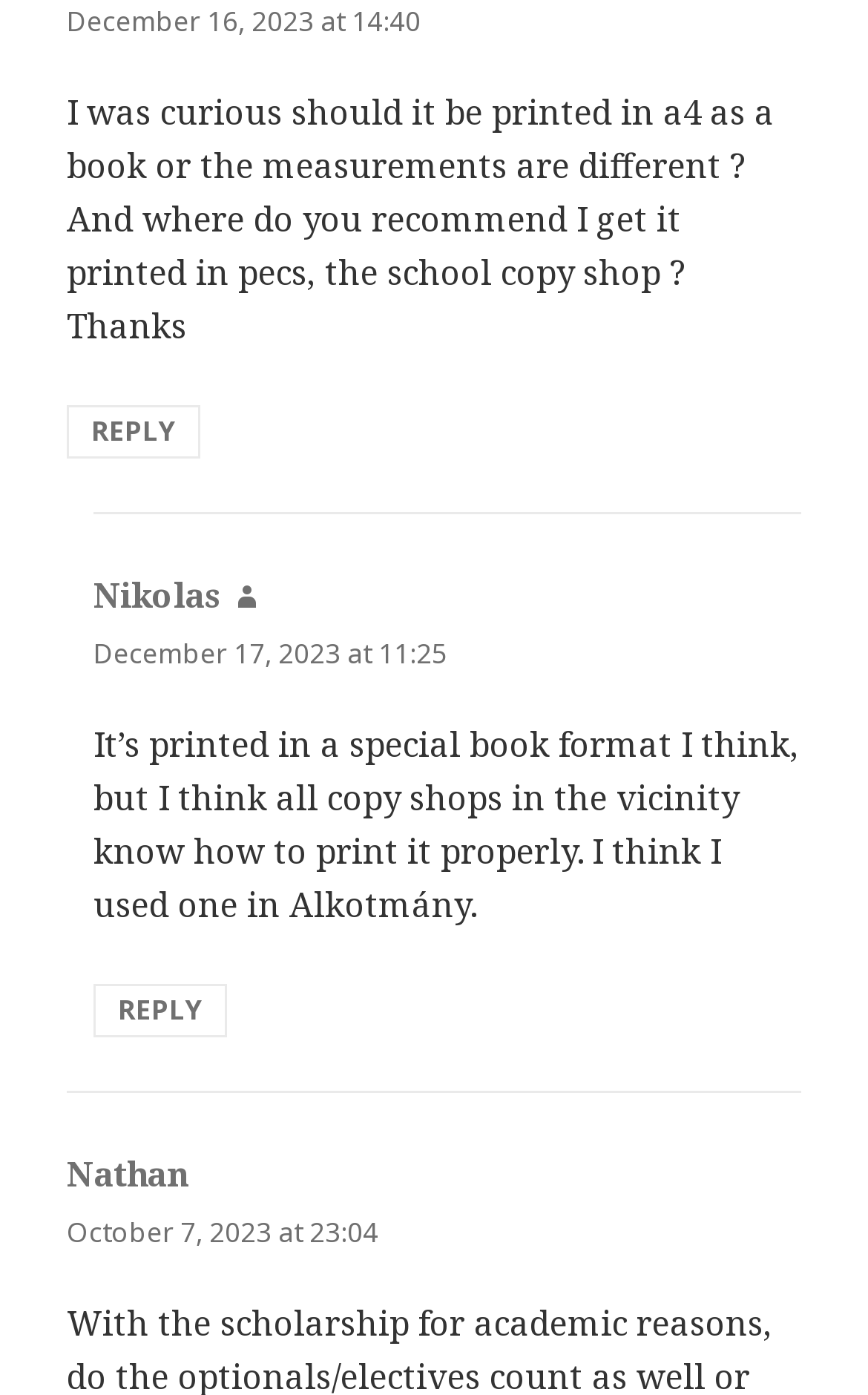What is the format of the book?
Deliver a detailed and extensive answer to the question.

I found the format of the book by looking at the StaticText element with the text 'It’s printed in a special book format I think...' which is a child of the article element.